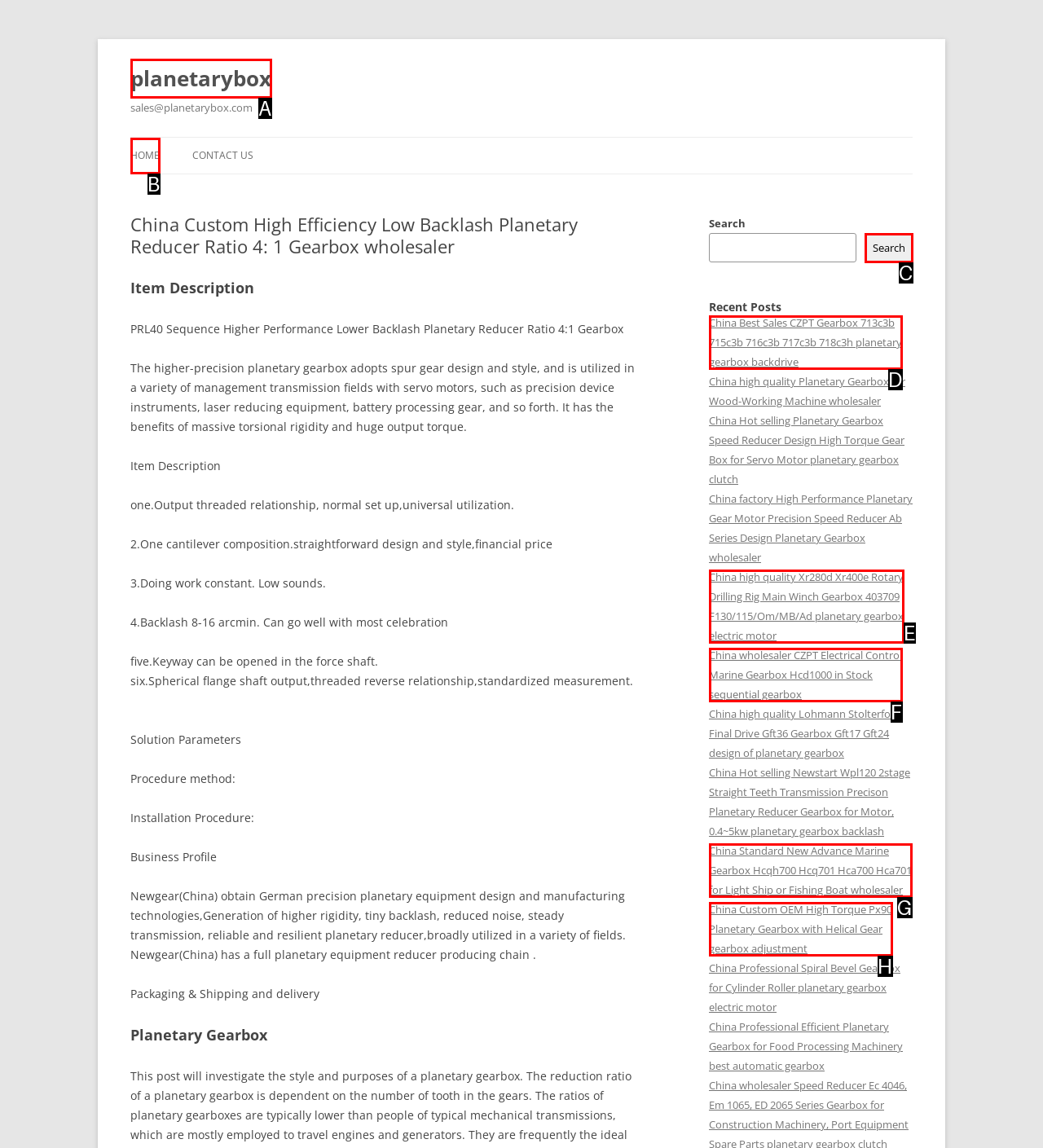Pick the option that corresponds to: Search
Provide the letter of the correct choice.

C